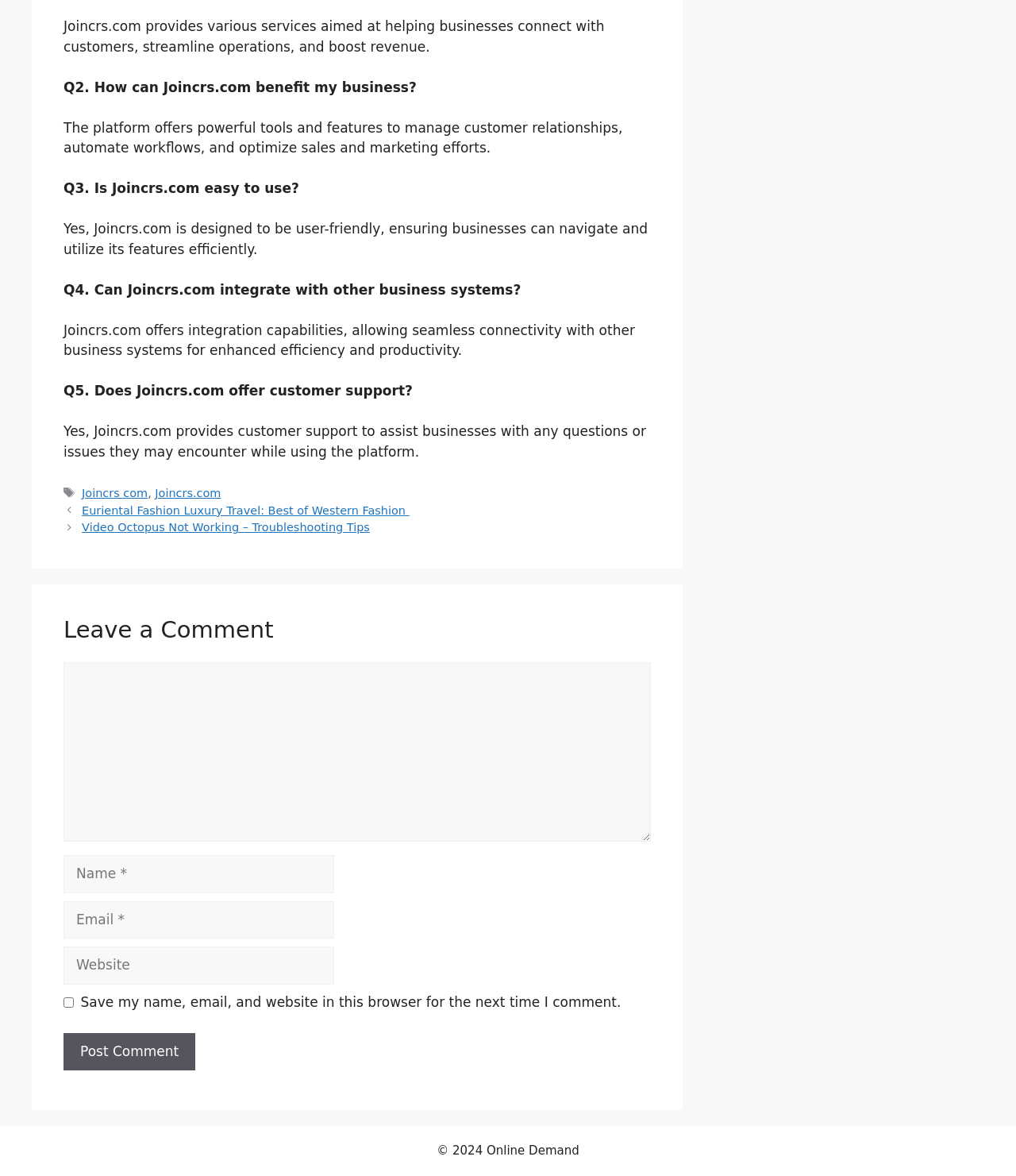Please locate the bounding box coordinates of the region I need to click to follow this instruction: "Enter your name in the 'Name' field".

[0.062, 0.727, 0.329, 0.76]